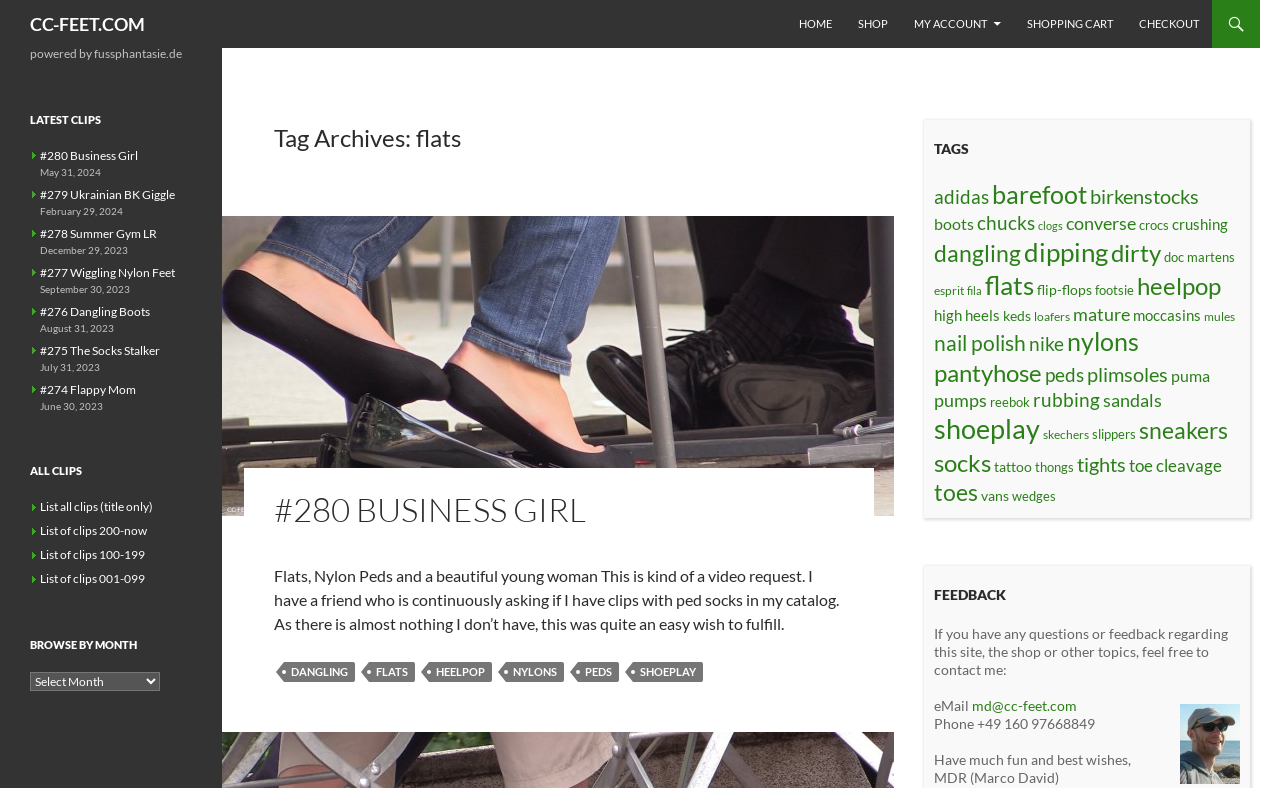Could you determine the bounding box coordinates of the clickable element to complete the instruction: "Browse videos with the 'HEELPOP' tag"? Provide the coordinates as four float numbers between 0 and 1, i.e., [left, top, right, bottom].

[0.335, 0.84, 0.384, 0.865]